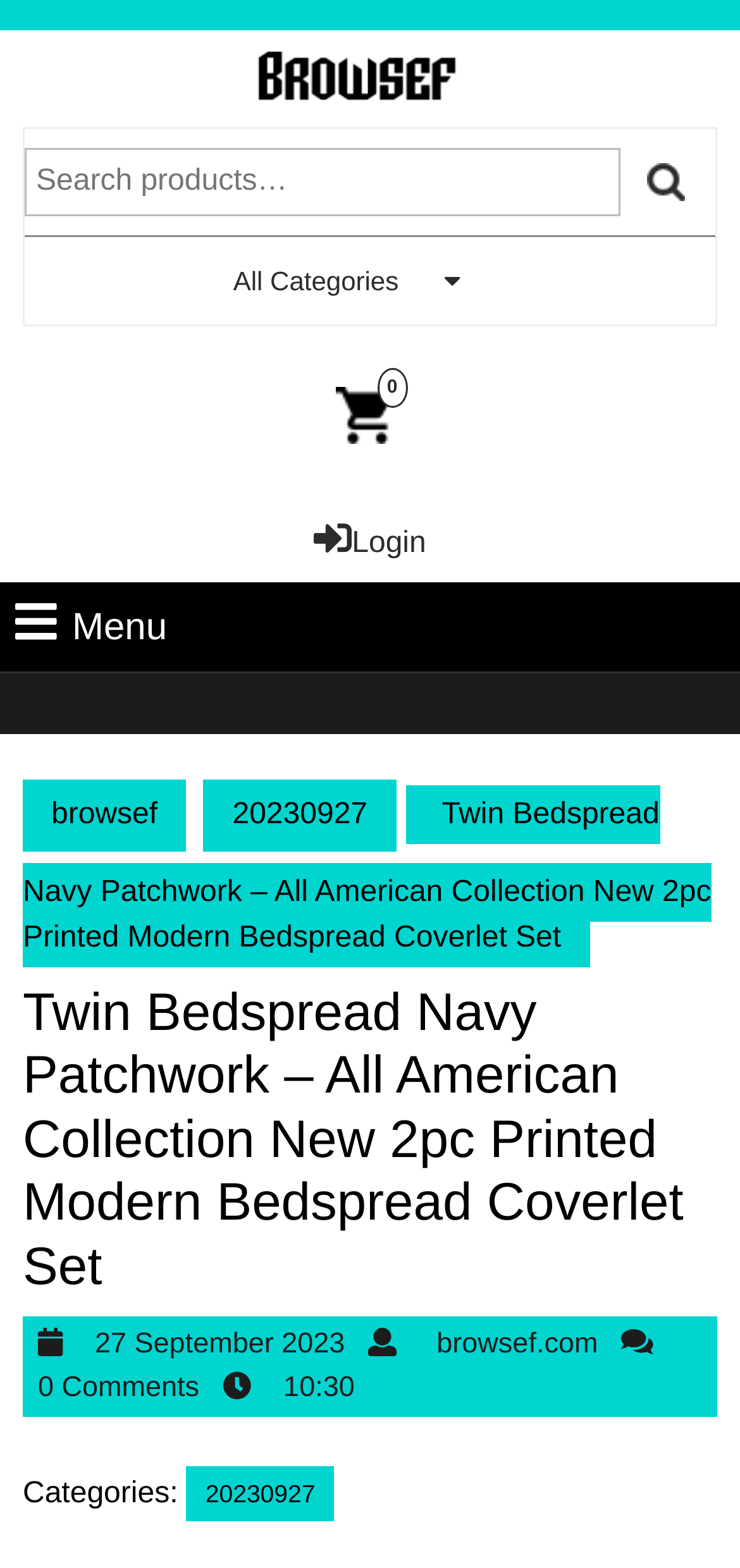Please locate the bounding box coordinates for the element that should be clicked to achieve the following instruction: "View the product details". Ensure the coordinates are given as four float numbers between 0 and 1, i.e., [left, top, right, bottom].

[0.031, 0.509, 0.961, 0.608]